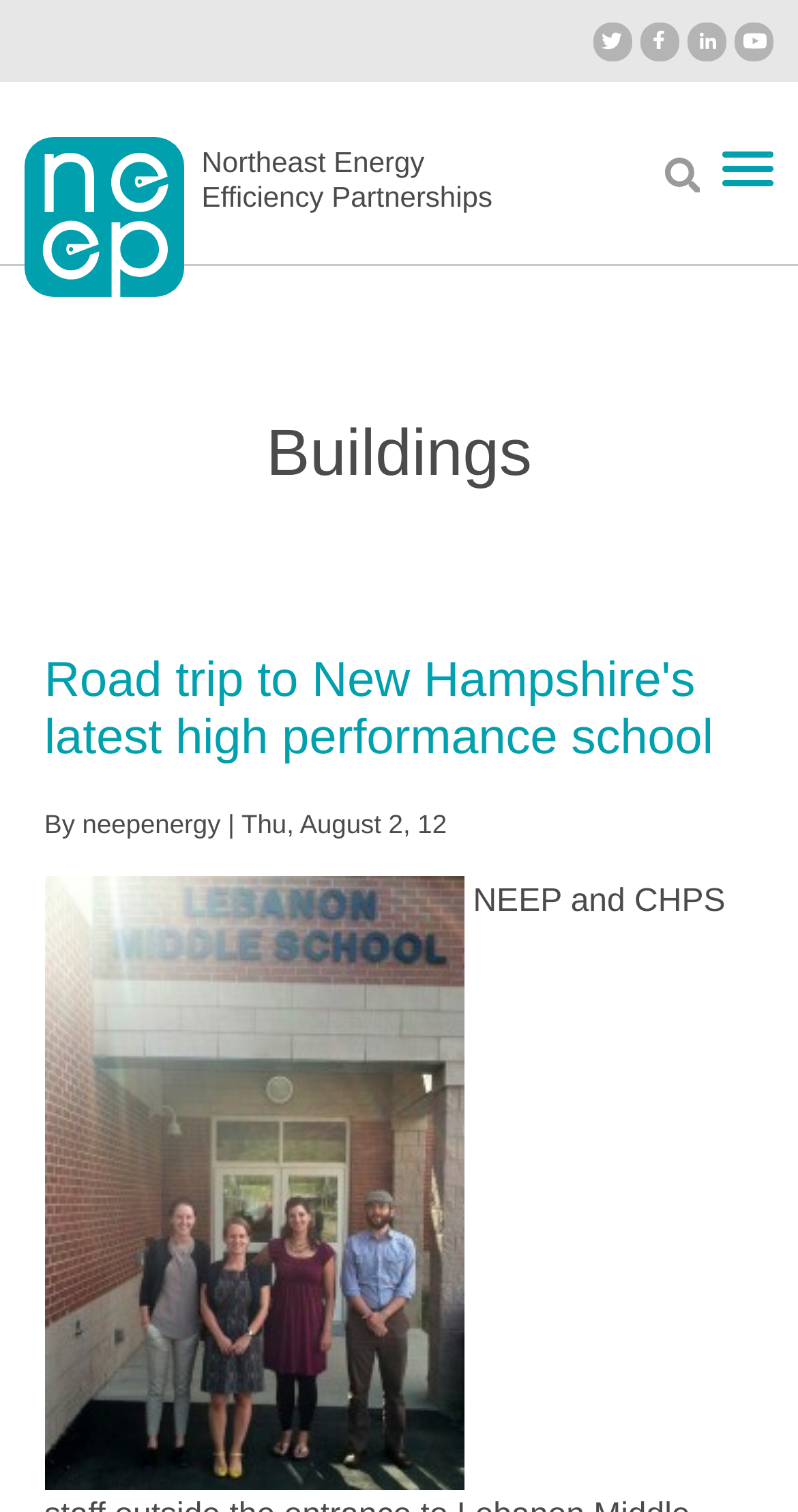Identify the bounding box of the HTML element described as: "Northeast Energy Efficiency Partnerships".

[0.253, 0.096, 0.617, 0.141]